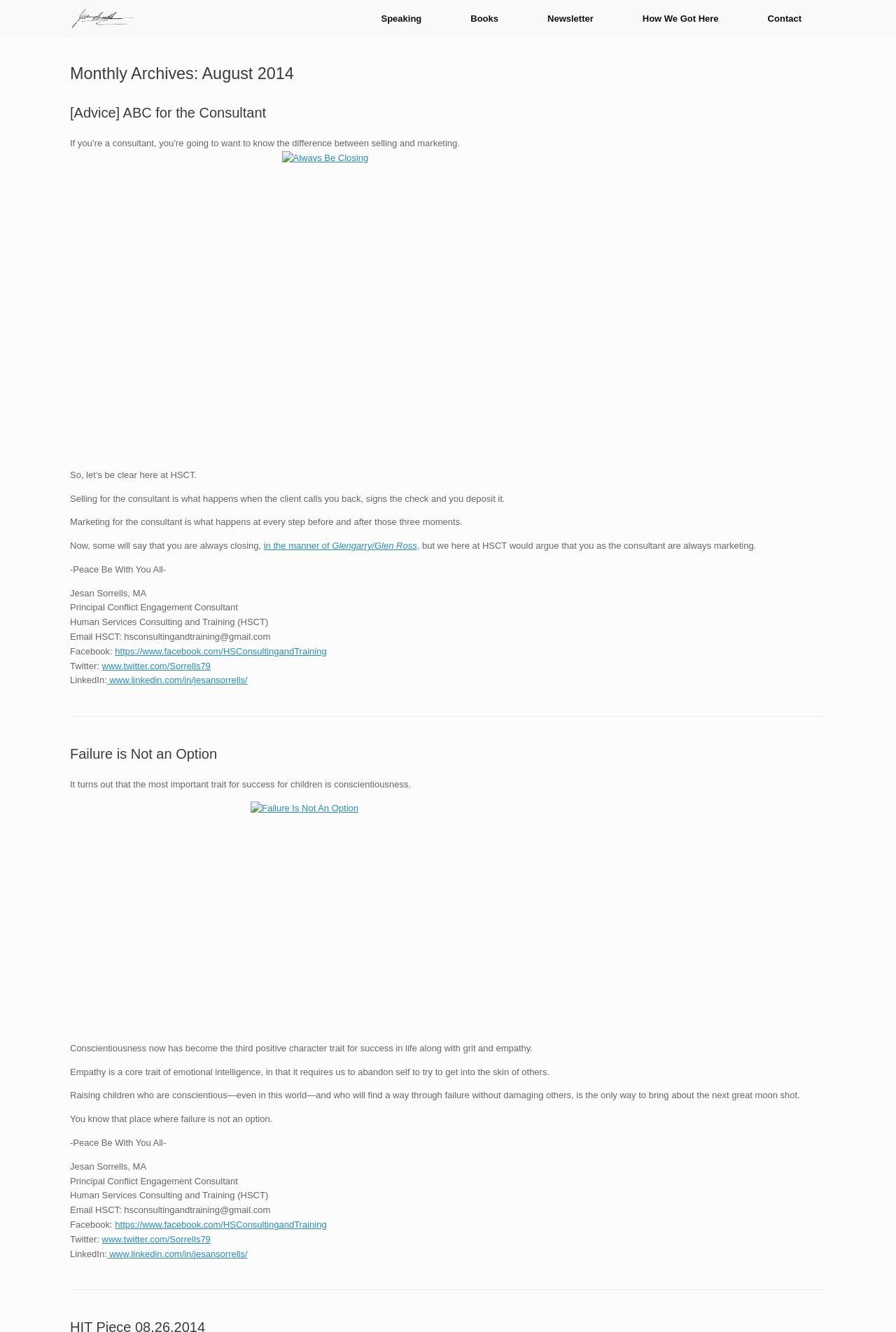Locate the bounding box coordinates of the clickable area to execute the instruction: "Go to the 'WHO WE ARE' page". Provide the coordinates as four float numbers between 0 and 1, represented as [left, top, right, bottom].

None